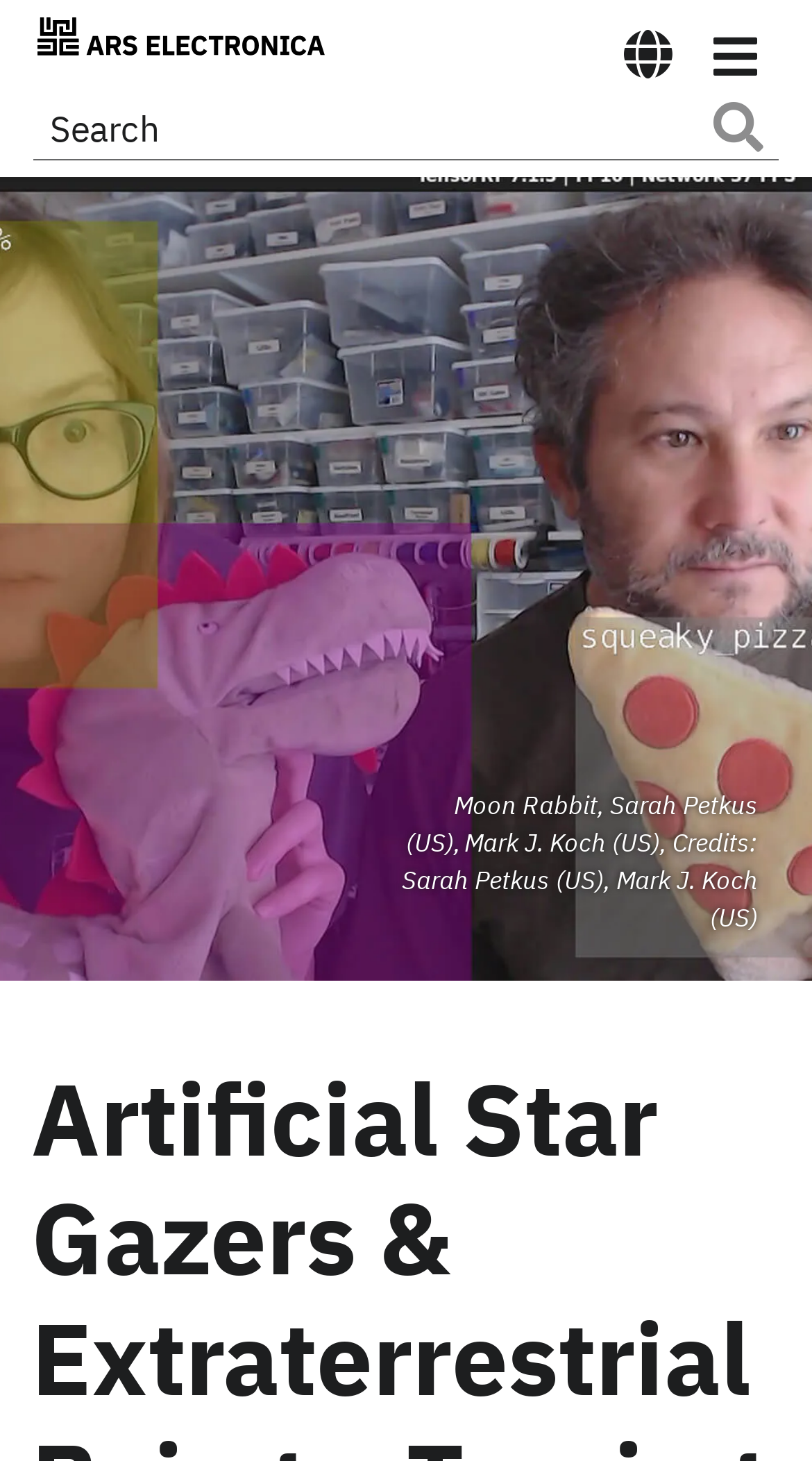Based on the image, please elaborate on the answer to the following question:
How many access keys are available?

I found the answer by looking at the link elements with access keys, which are 'To contents:(Accesskey 0)', 'To the main menu: (Accesskey 1)', 'To search: (Accesskey 2)', and 'To footer: (Accesskey 3)'. There are 4 access keys in total.